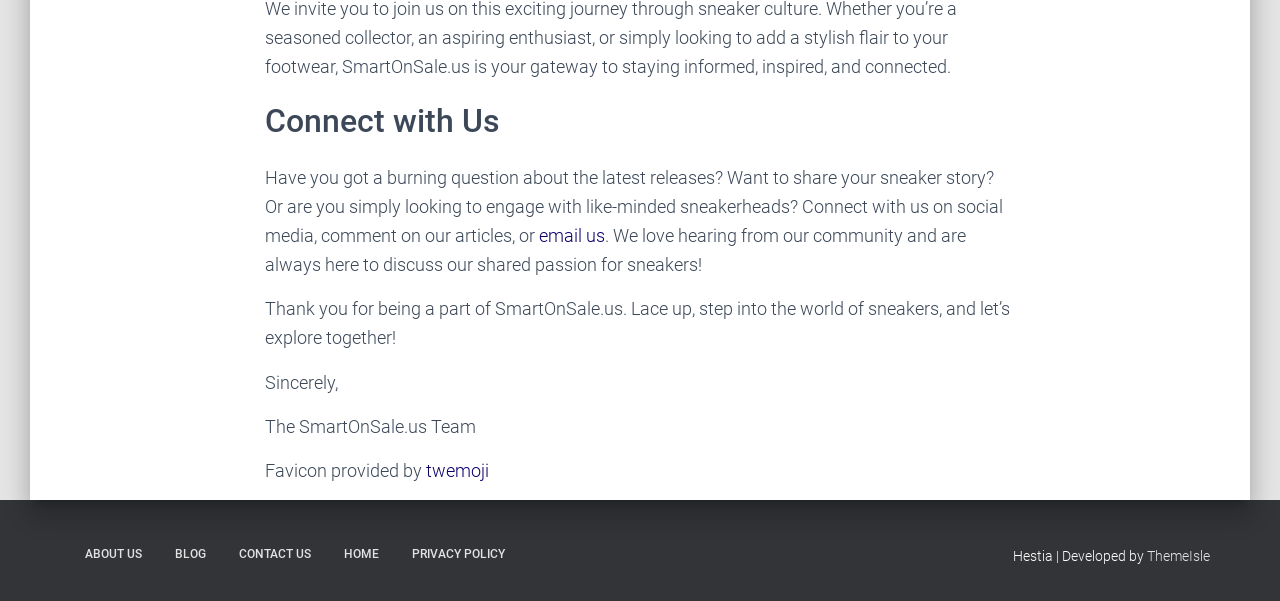Provide the bounding box coordinates of the UI element this sentence describes: "email us".

[0.421, 0.375, 0.473, 0.41]